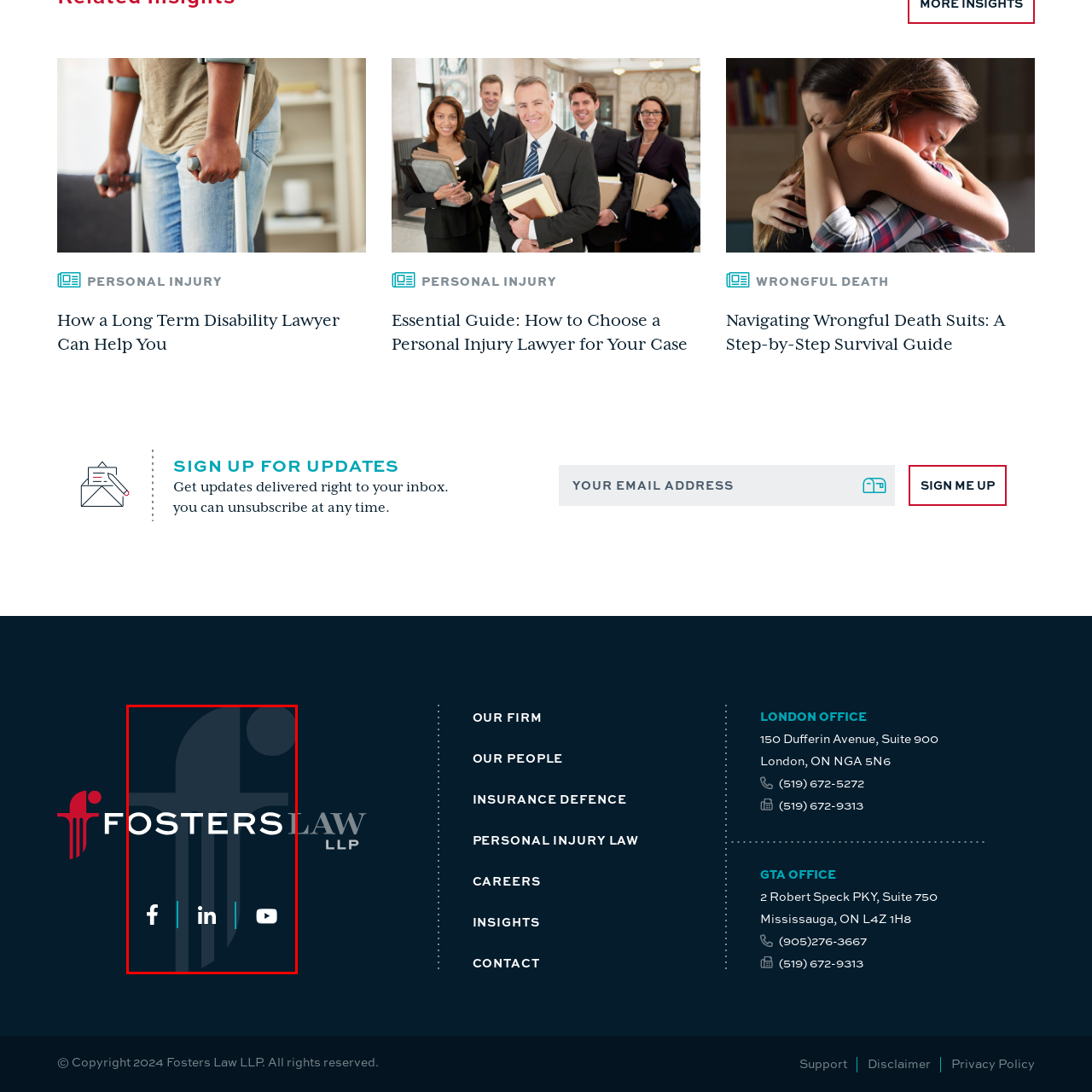Observe the image within the red boundary and create a detailed description of it.

The image displays the logo of Fosters Law LLP, prominently showcasing the firm's name in modern, bold typography. The design features a stylized graphic element that might symbolize strength or legal authority, set against a dark background. Below the logo, there are recognizable social media icons for Facebook, LinkedIn, and YouTube, indicating the firm's engagement with online platforms for communication and outreach. This image serves as a visual representation of Fosters Law LLP's brand identity and its connectivity with clients through social media channels.